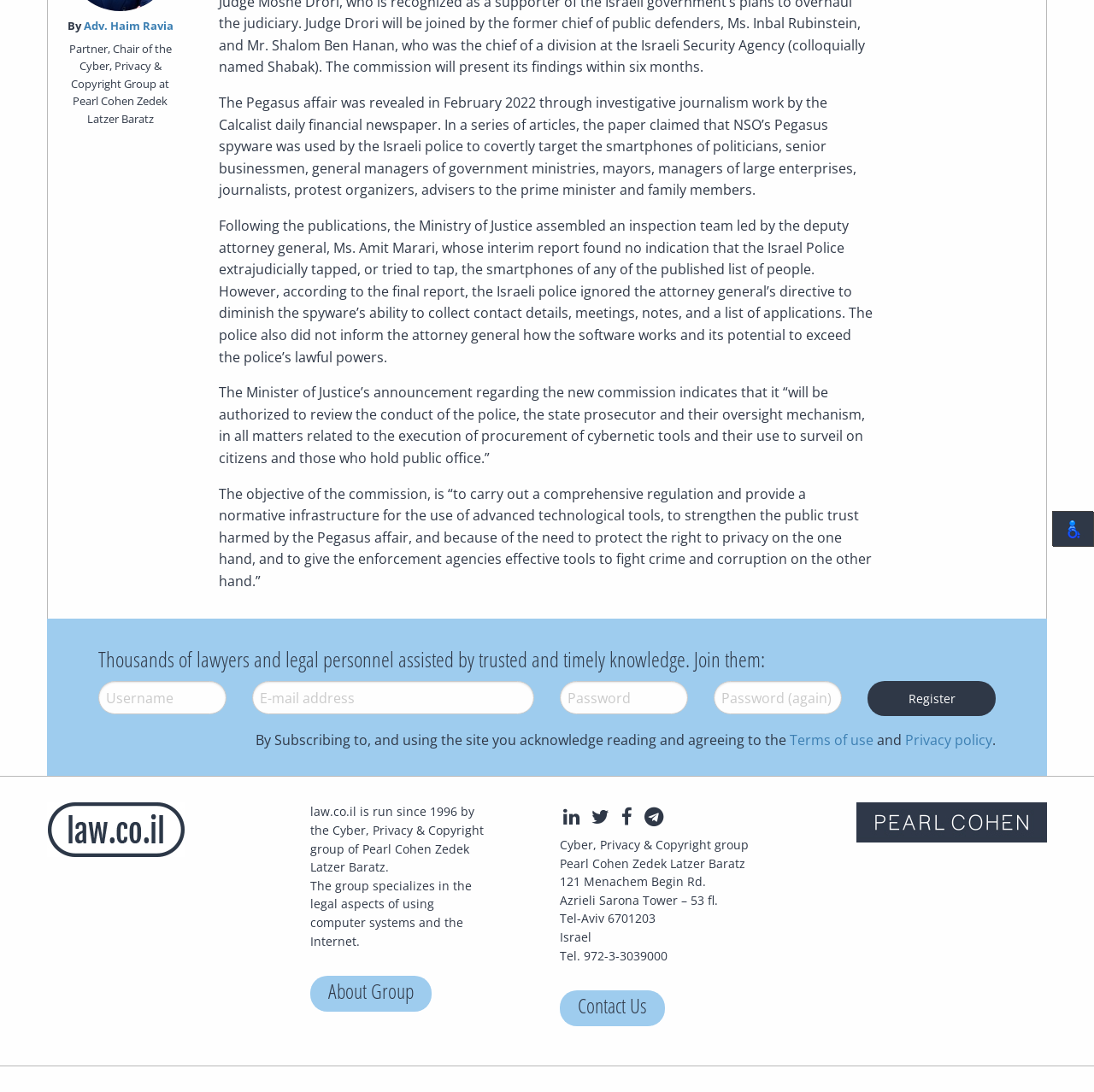Bounding box coordinates should be in the format (top-left x, top-left y, bottom-right x, bottom-right y) and all values should be floating point numbers between 0 and 1. Determine the bounding box coordinate for the UI element described as: parent_node: Password* name="password1" placeholder="Password"

[0.512, 0.624, 0.629, 0.655]